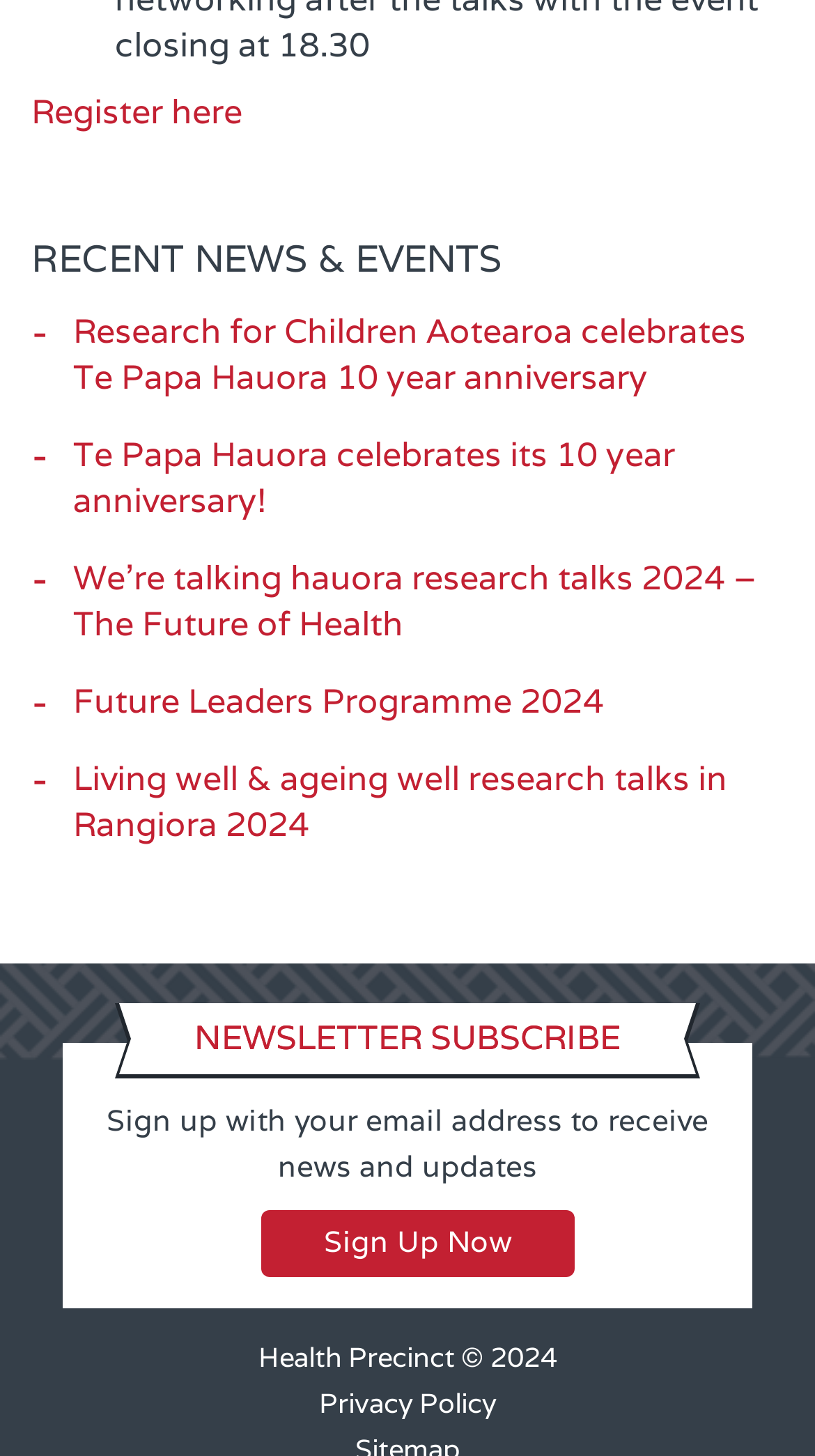How many news links are listed?
Please describe in detail the information shown in the image to answer the question.

There are 5 news links listed under the 'RECENT NEWS & EVENTS' section, which can be identified by their link elements with descriptive text such as 'Research for Children Aotearoa celebrates Te Papa Hauora 10 year anniversary', 'Te Papa Hauora celebrates its 10 year anniversary!', and so on.